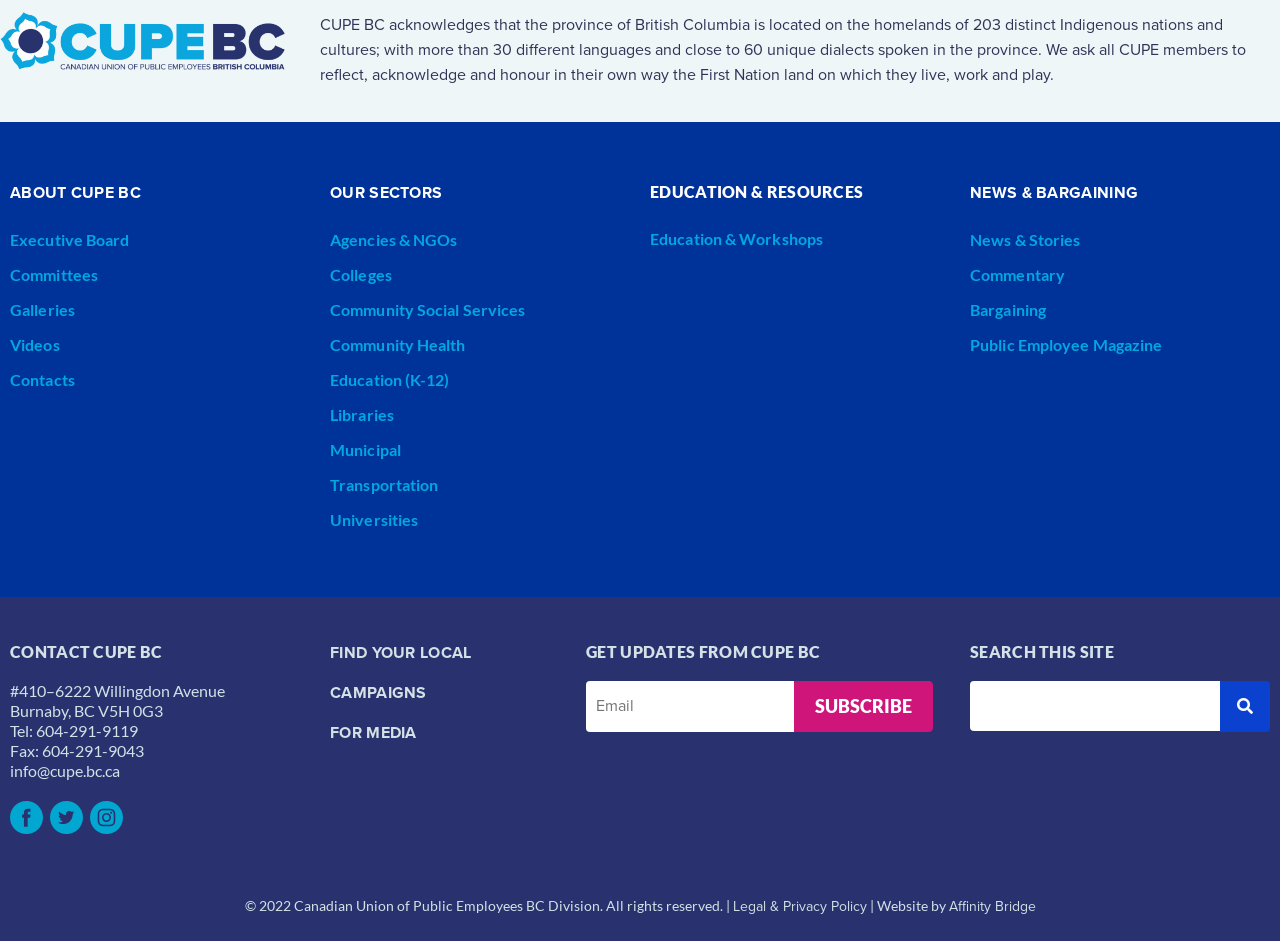Look at the image and give a detailed response to the following question: What is the name of the organization?

The name of the organization can be found in the heading 'ABOUT CUPE BC' which is located at the top of the webpage, indicating that the webpage is about the Canadian Union of Public Employees BC Division.